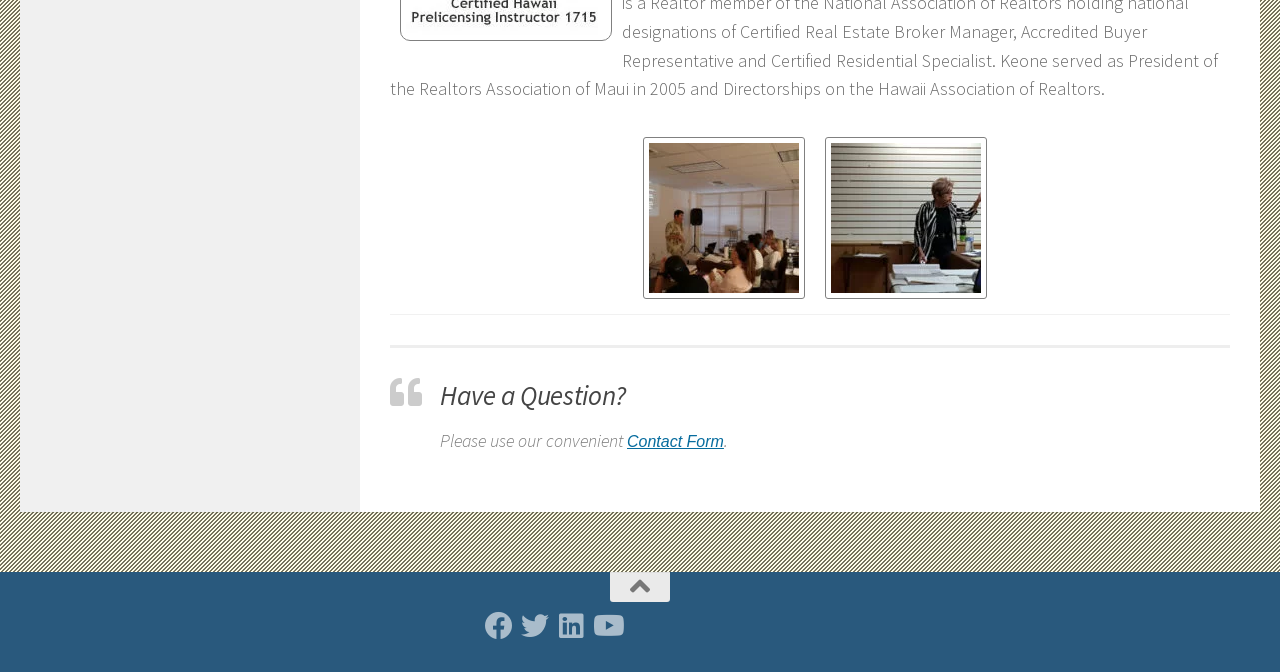What is the name of the first teaching class?
Based on the image content, provide your answer in one word or a short phrase.

Keone Ball Teaching Class